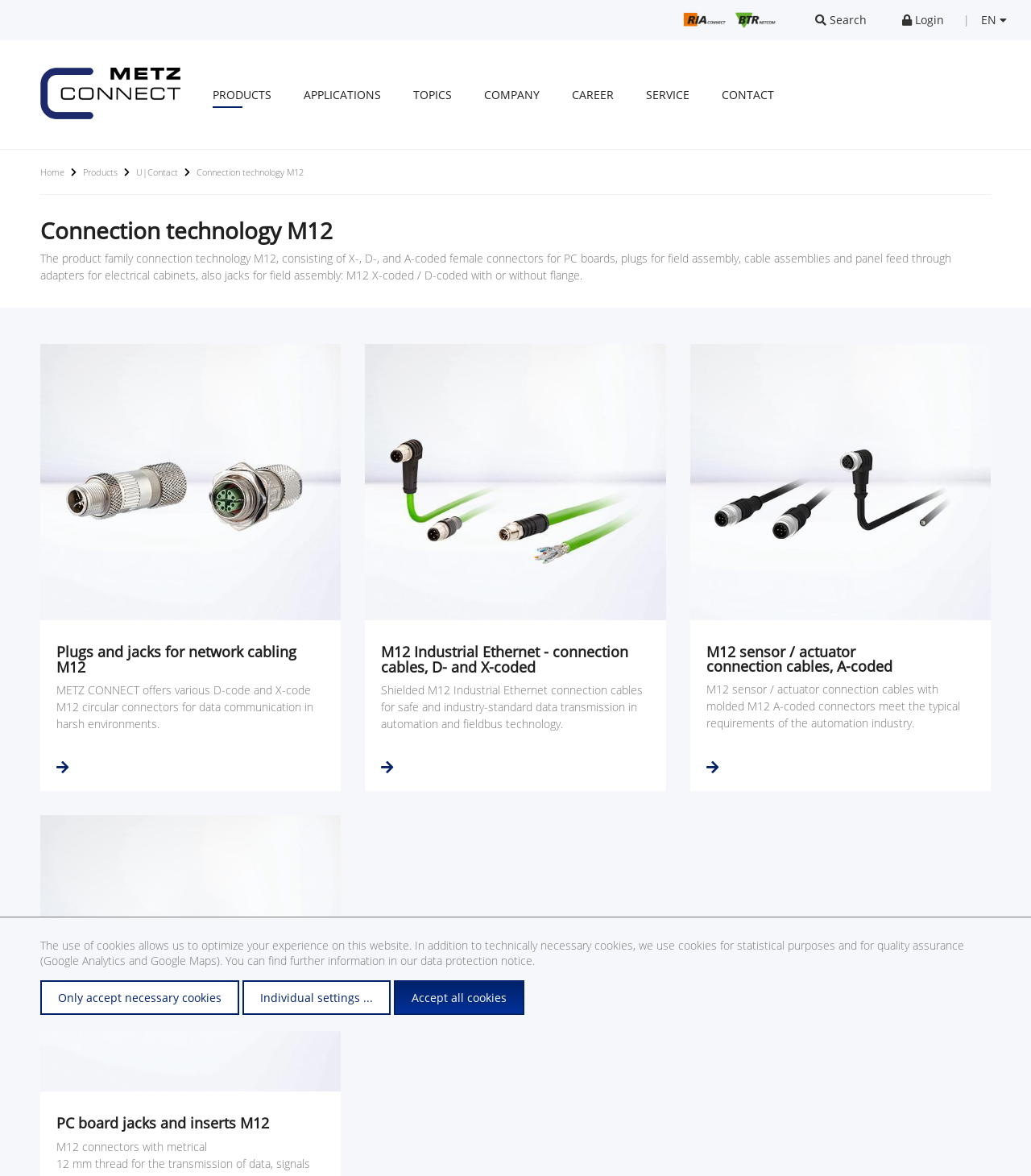Please provide the bounding box coordinates for the element that needs to be clicked to perform the following instruction: "Search on the website". The coordinates should be given as four float numbers between 0 and 1, i.e., [left, top, right, bottom].

[0.783, 0.0, 0.848, 0.034]